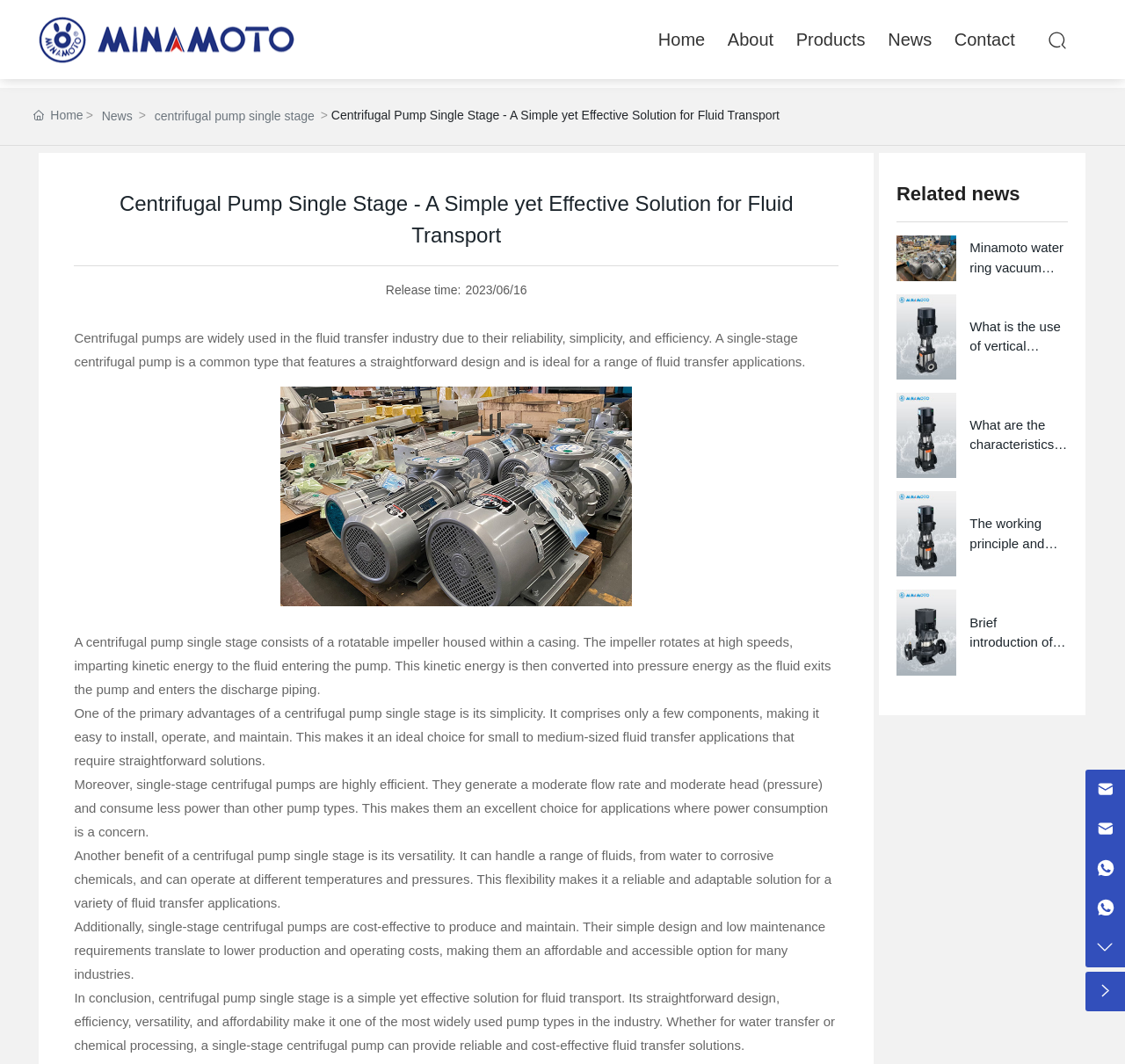Find the main header of the webpage and produce its text content.

MANUFACTURER OF WATER PUMP